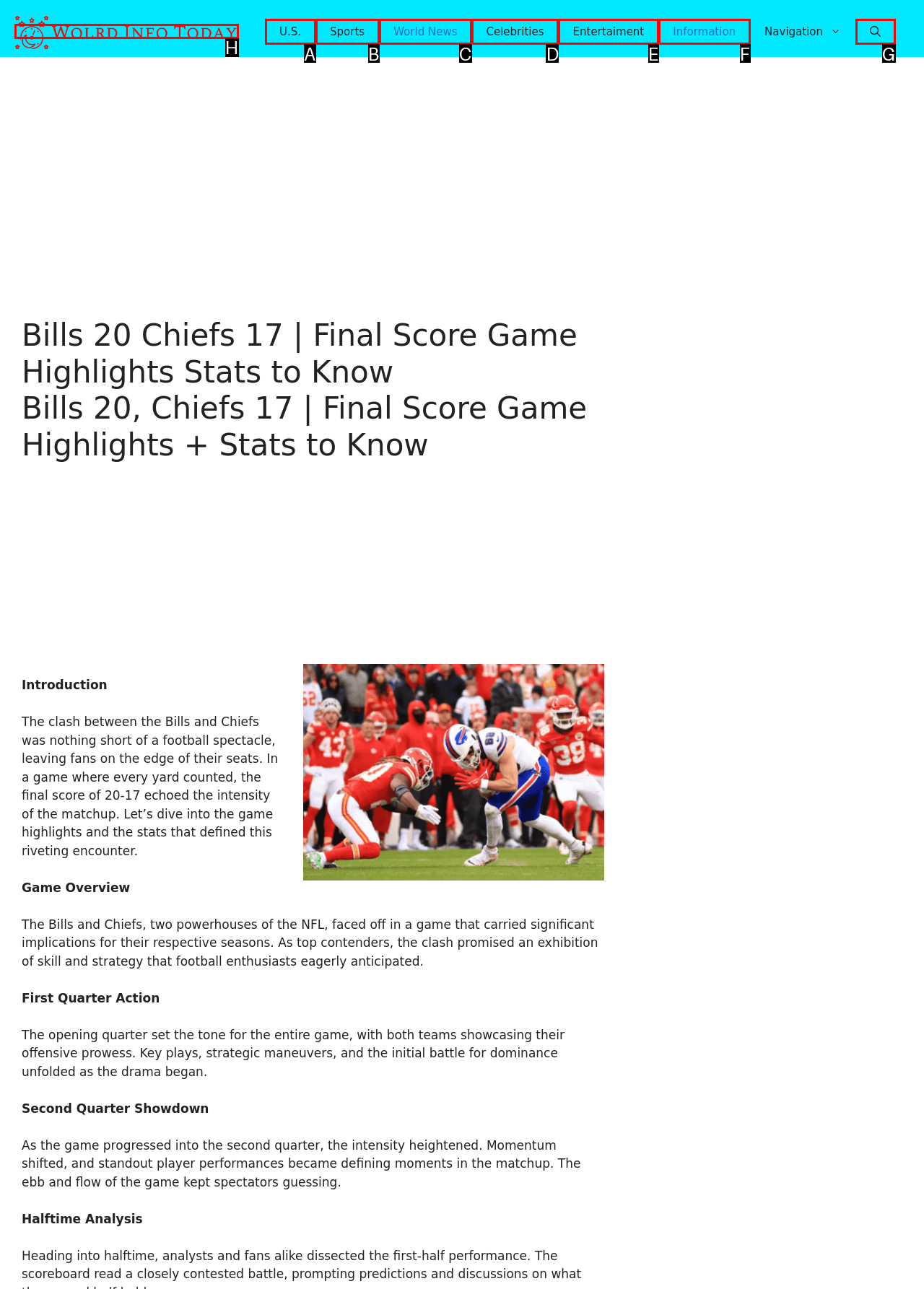Match the element description to one of the options: World News
Respond with the corresponding option's letter.

C